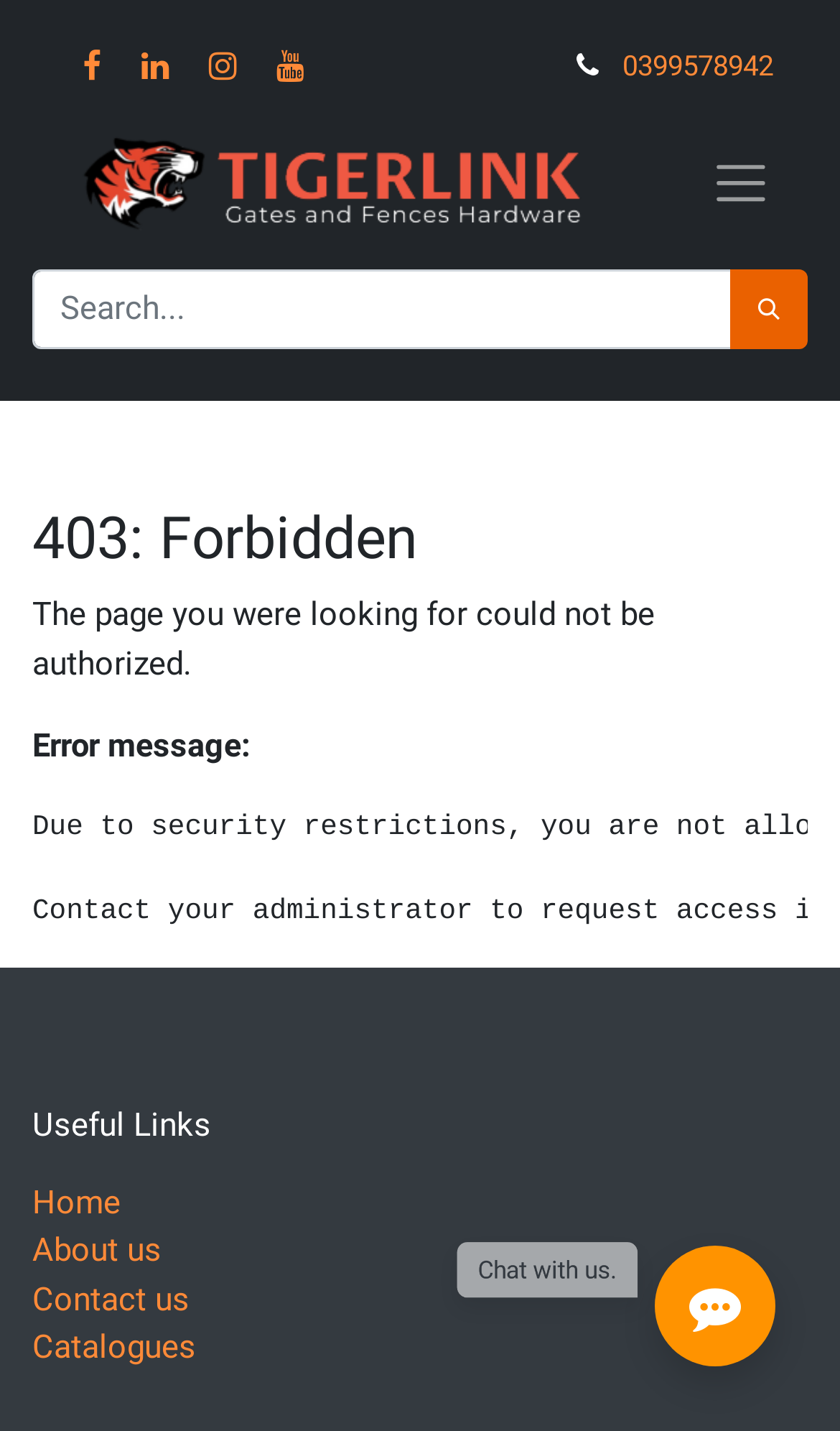Create a detailed narrative describing the layout and content of the webpage.

The webpage is titled "403 | Tigerlink" and appears to be an error page. At the top left, there is a row of four social media links, represented by icons, followed by a logo of Tigerlink, which is an image. To the right of the logo, there is a phone number "0399578942" and a button with no text.

Below the top section, there is a search bar that spans most of the width of the page, with a search box and a "Search" button on the right. 

The main content of the page is divided into sections. The first section has a heading "403: Forbidden" and a paragraph of text explaining that the page the user was looking for could not be authorized. Below this, there is a section with a heading "Error message:".

Further down the page, there is a section with a heading "Useful Links" that contains four links: "Home", "About us", "Contact us", and "Catalogues". These links are arranged vertically.

At the bottom right of the page, there is a static text "Chat with us."